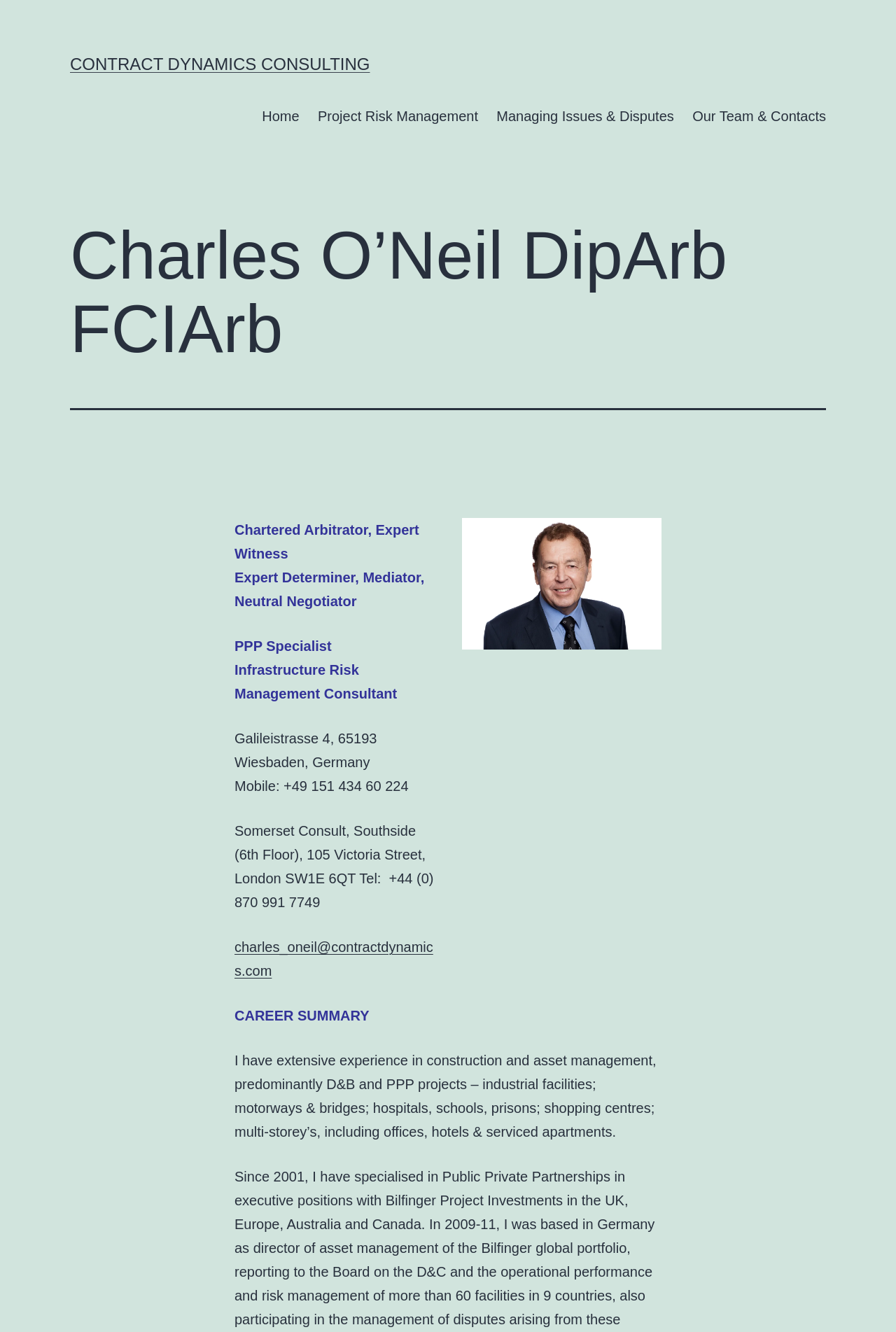Bounding box coordinates are specified in the format (top-left x, top-left y, bottom-right x, bottom-right y). All values are floating point numbers bounded between 0 and 1. Please provide the bounding box coordinate of the region this sentence describes: Our Team & Contacts

[0.762, 0.075, 0.932, 0.101]